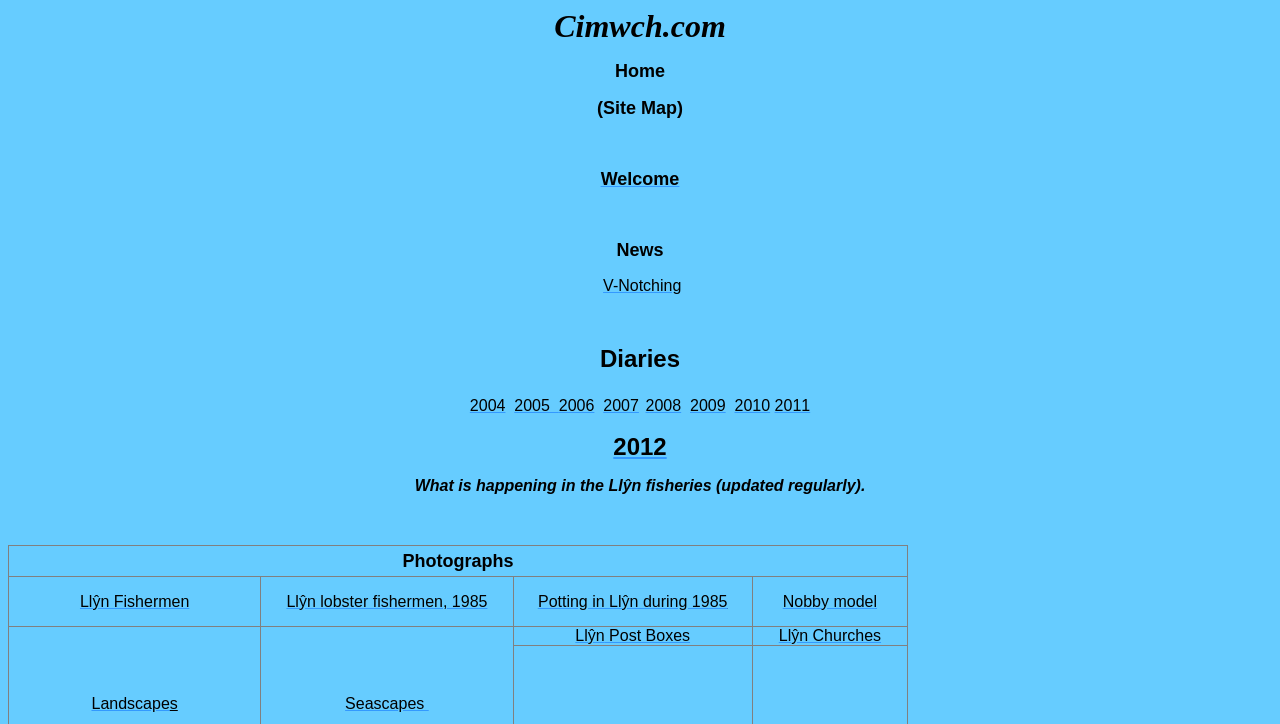Explain the features and main sections of the webpage comprehensively.

The webpage is titled "Home Page" and features a prominent header with the website's name "Cimwch.com" at the top center, accompanied by a smaller text "(Site Map)" to its right. Below the header, there is a link to "Welcome" and a section labeled "News" with no accompanying text.

The main content of the page is divided into two columns. The left column contains a blockquote with a link to "V-Notching" and a series of links to years from 2004 to 2012, with some years having multiple links. The right column has a section titled "Diaries" and a paragraph of text discussing updates on the Llŷn fisheries.

Below the main content, there is a table with four rows, each containing multiple grid cells with links to various topics, including "Photographs", "Llŷn Fishermen", "Llŷn lobster fishermen, 1985", "Potting in Llŷn during 1985", "Nobby model", "Landscape", "Seascapes", "Llŷn Post Boxes", and "Llŷn Churches". The links are organized into categories, with some categories having multiple links.